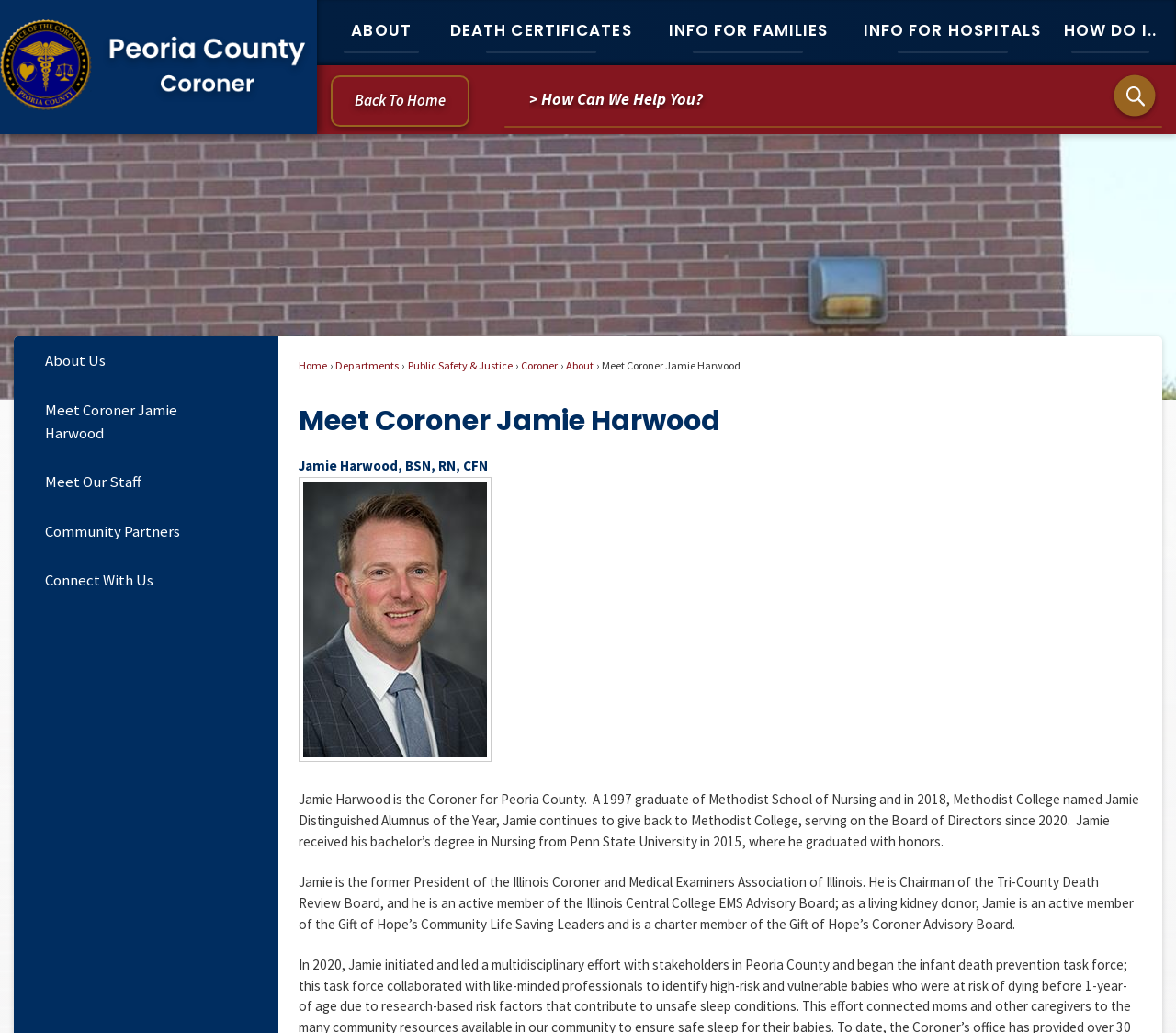Identify the bounding box coordinates of the clickable region to carry out the given instruction: "Click on the 'About' menu item".

[0.281, 0.0, 0.367, 0.067]